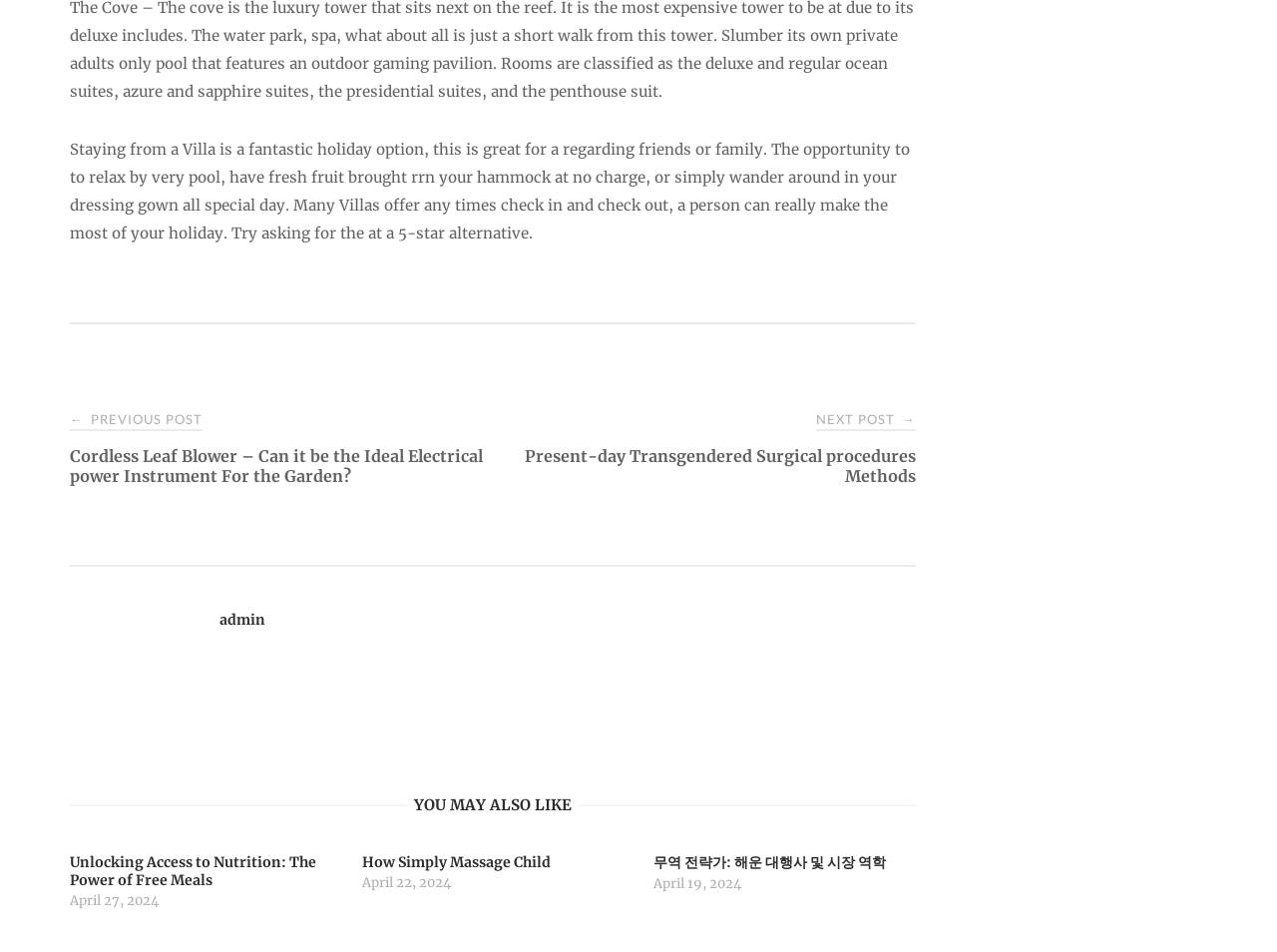How many related posts are shown? Observe the screenshot and provide a one-word or short phrase answer.

3